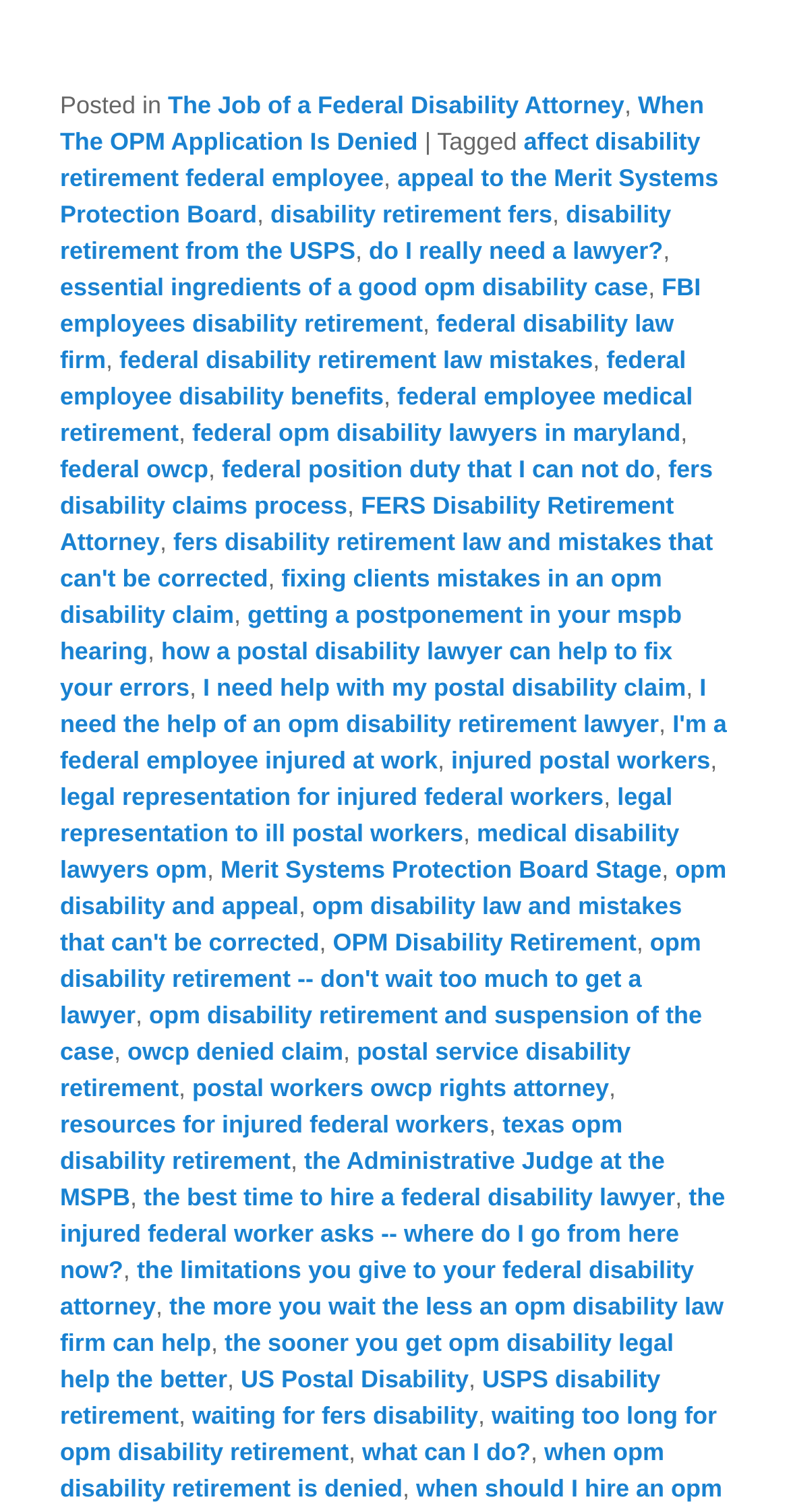Answer with a single word or phrase: 
What is the purpose of the links on the webpage?

To provide information on federal disability retirement